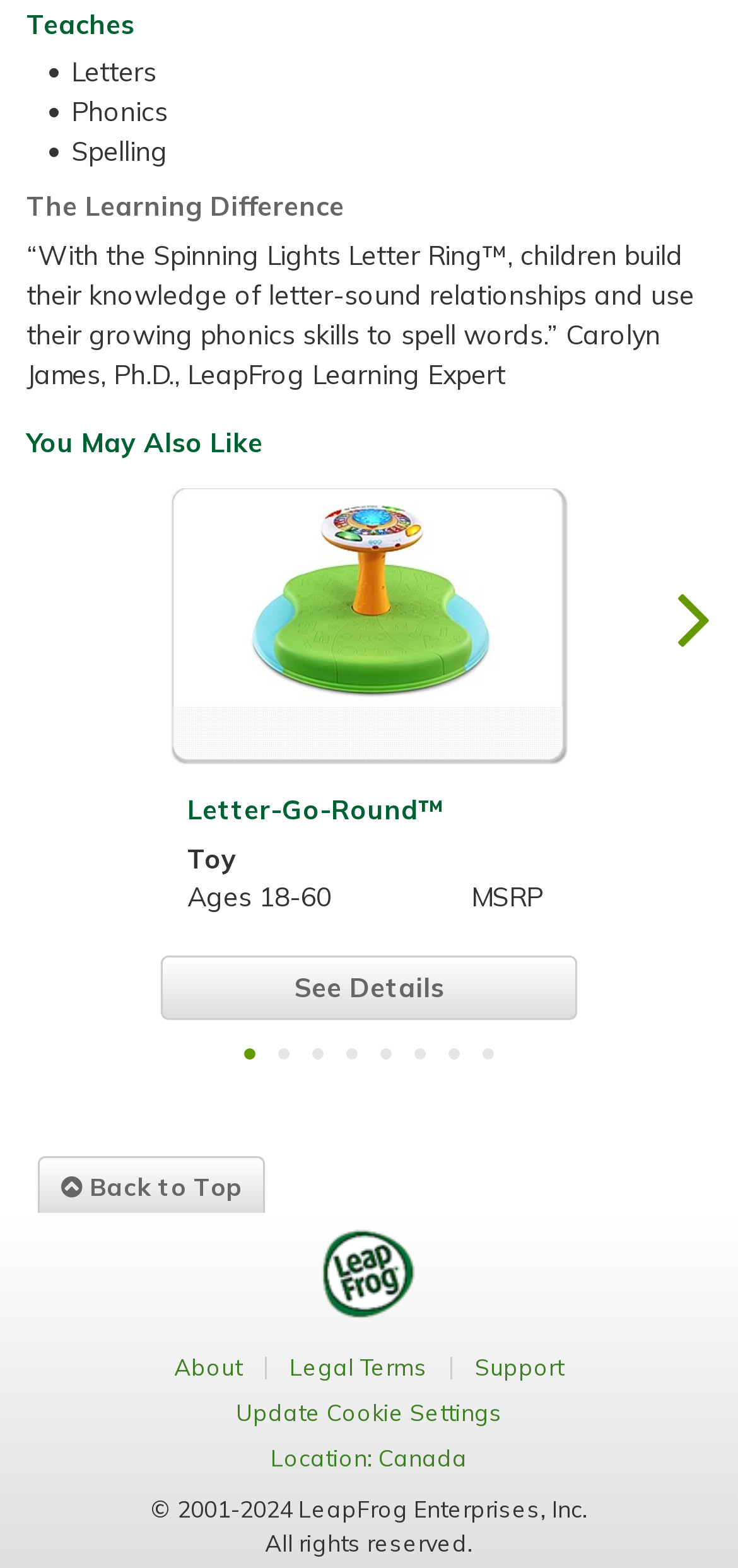What is the name of the product shown in the image?
Give a one-word or short-phrase answer derived from the screenshot.

Letter-Go-Round